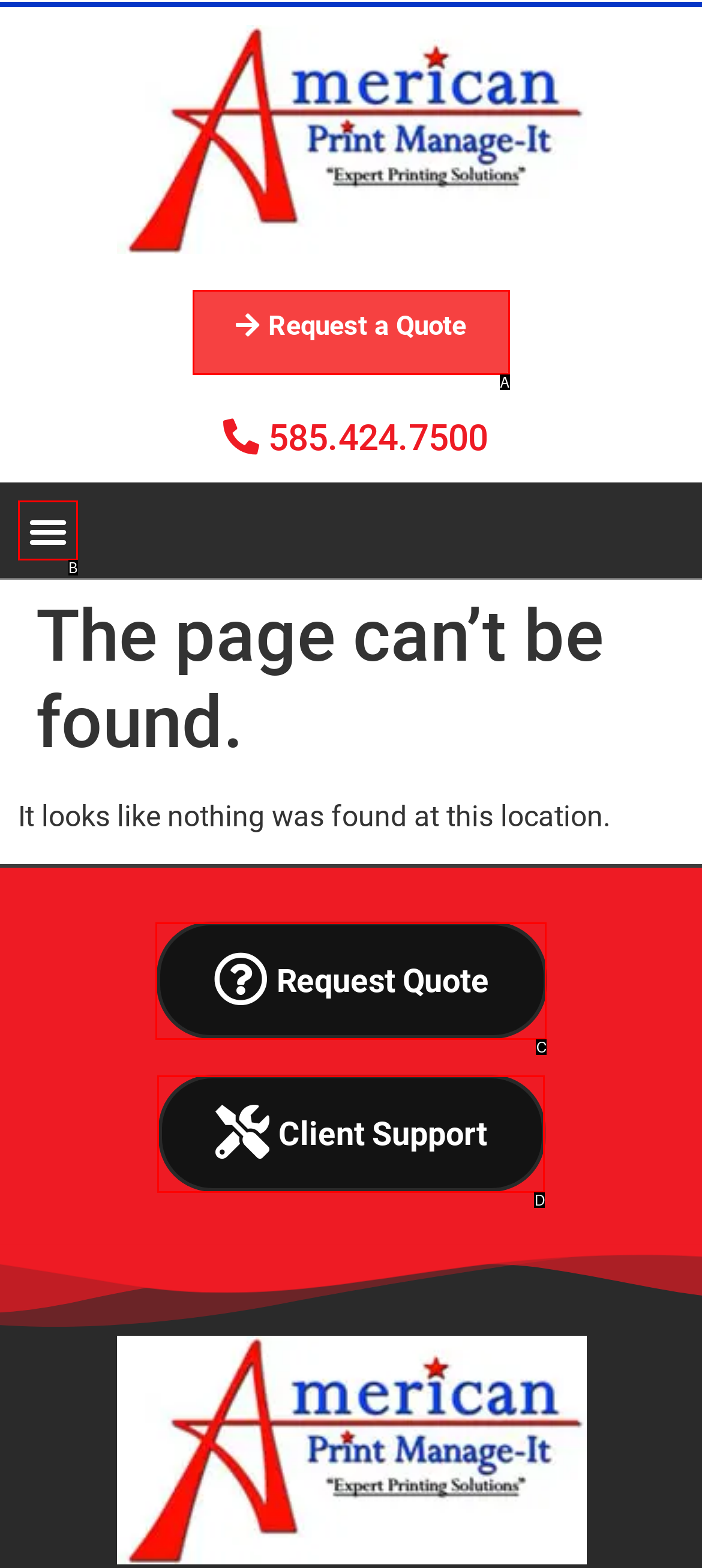From the provided choices, determine which option matches the description: Request Quote. Respond with the letter of the correct choice directly.

C